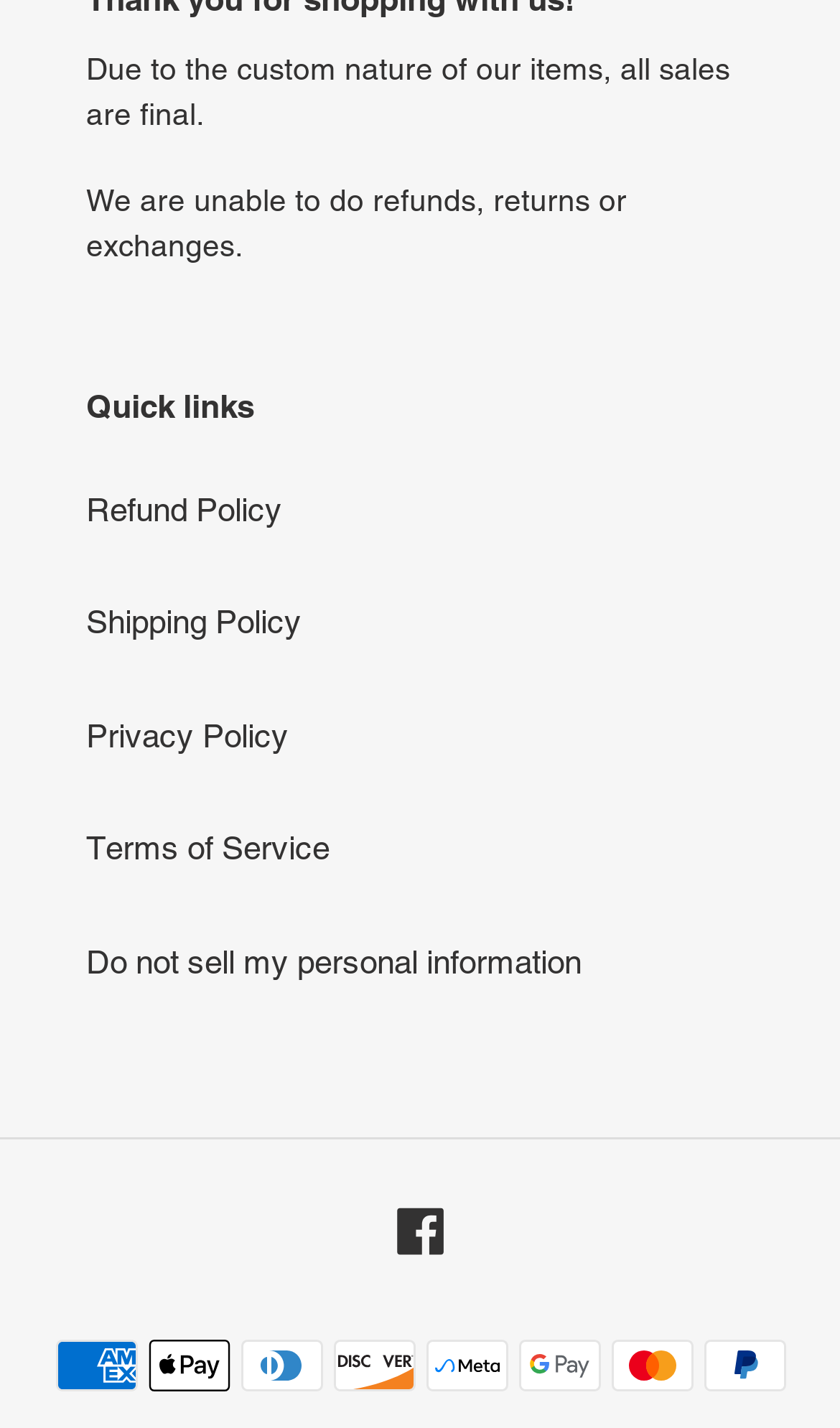What is the refund policy of this website?
Could you answer the question with a detailed and thorough explanation?

The webpage explicitly states 'Due to the custom nature of our items, all sales are final.' and 'We are unable to do refunds, returns or exchanges.' which implies that the website does not offer refunds.